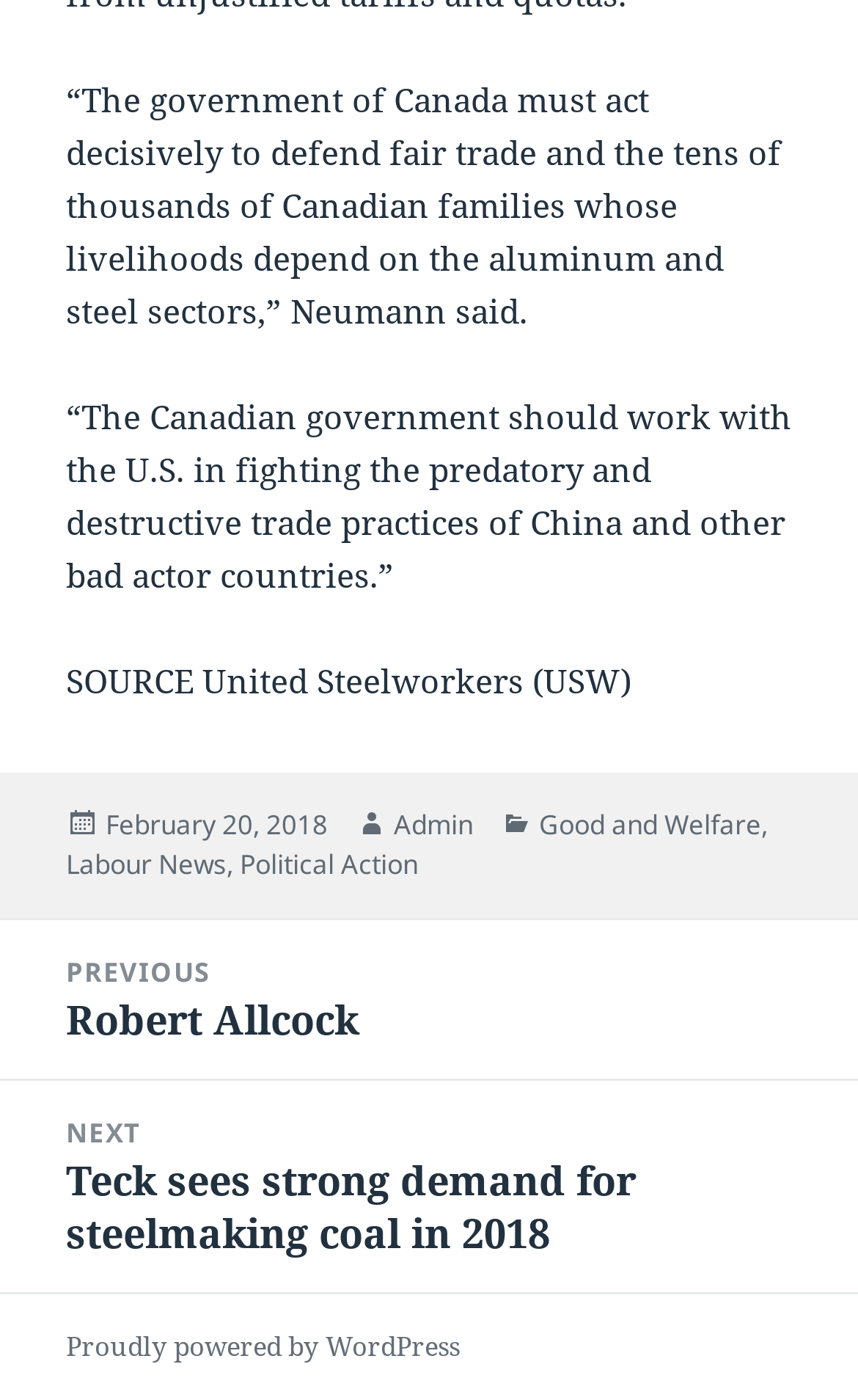Find the bounding box coordinates of the UI element according to this description: "Political Action".

[0.279, 0.604, 0.487, 0.632]